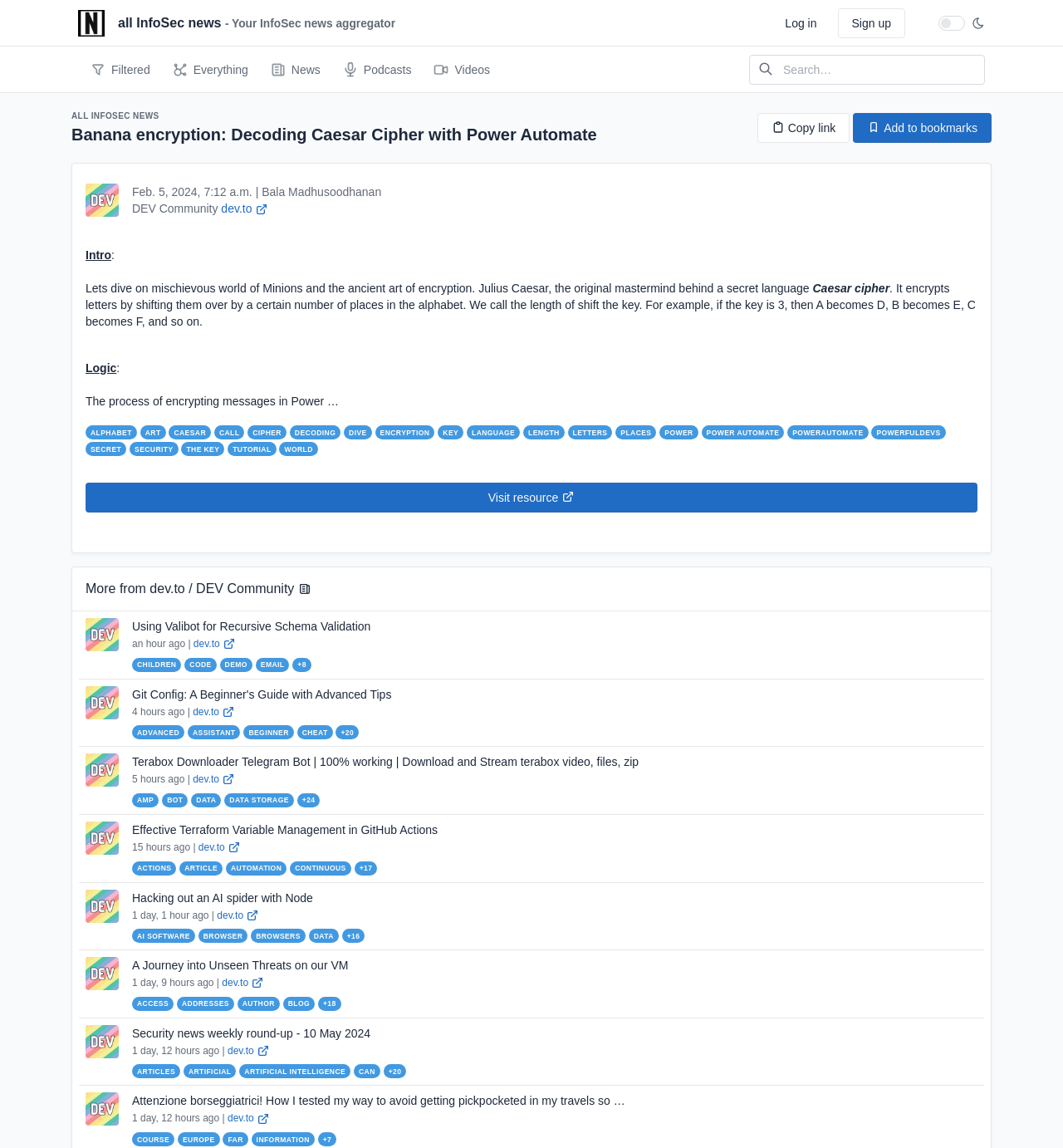Please reply with a single word or brief phrase to the question: 
What is the purpose of the 'Search website' textbox?

to search the website